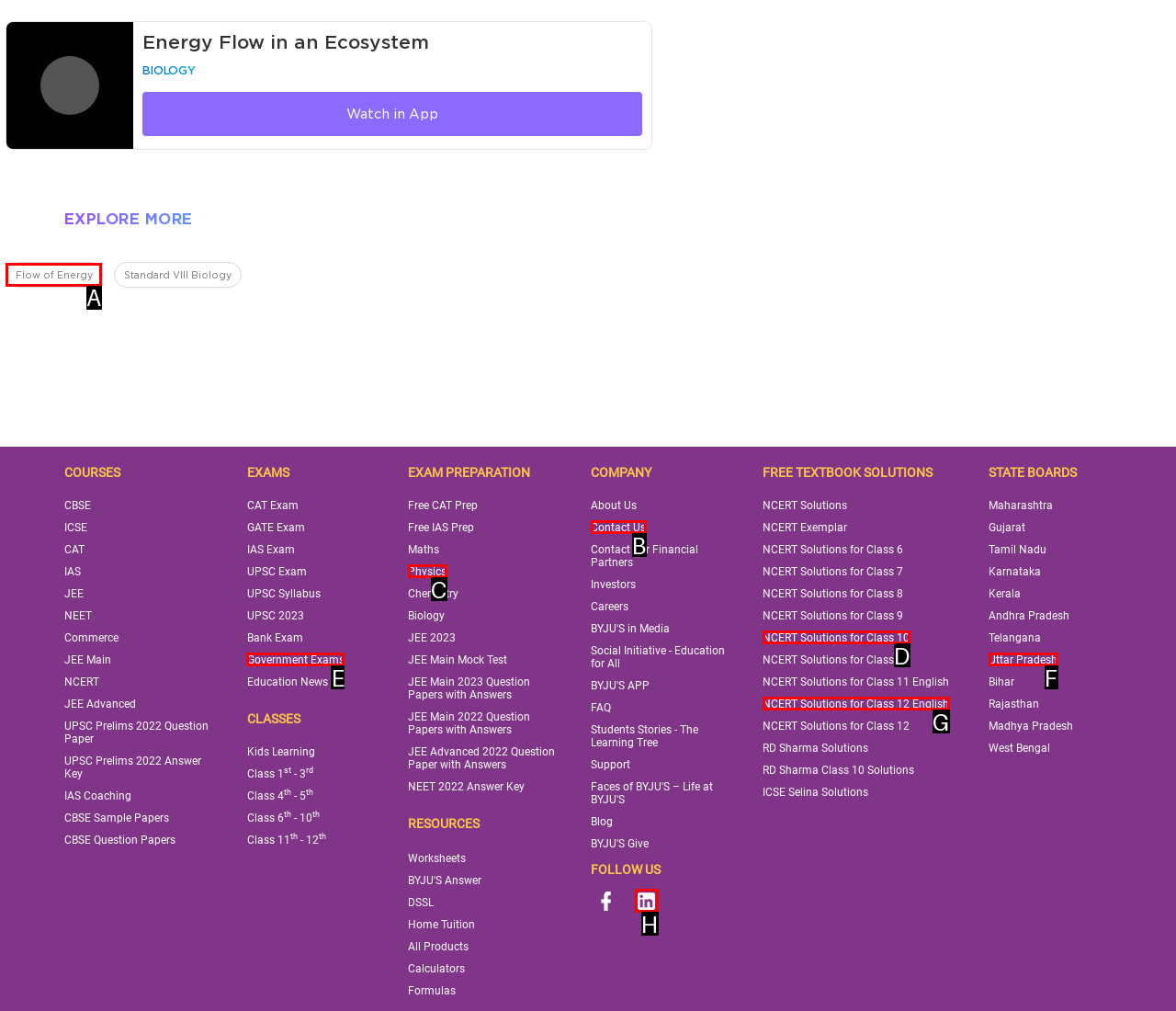Indicate the letter of the UI element that should be clicked to accomplish the task: Click on 'Flow of Energy'. Answer with the letter only.

A